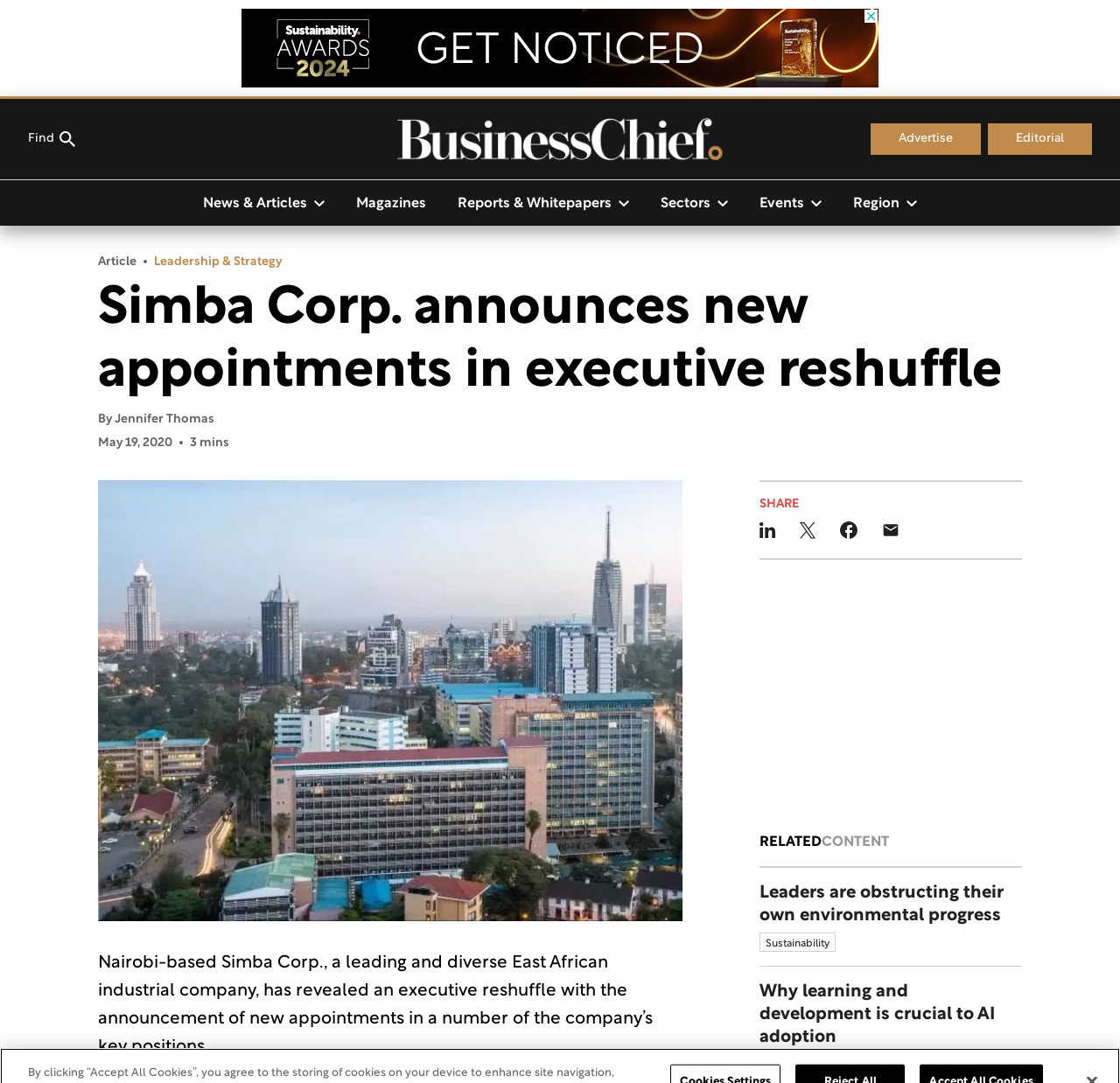What is the location of Simba Corp.?
Using the screenshot, give a one-word or short phrase answer.

Nairobi